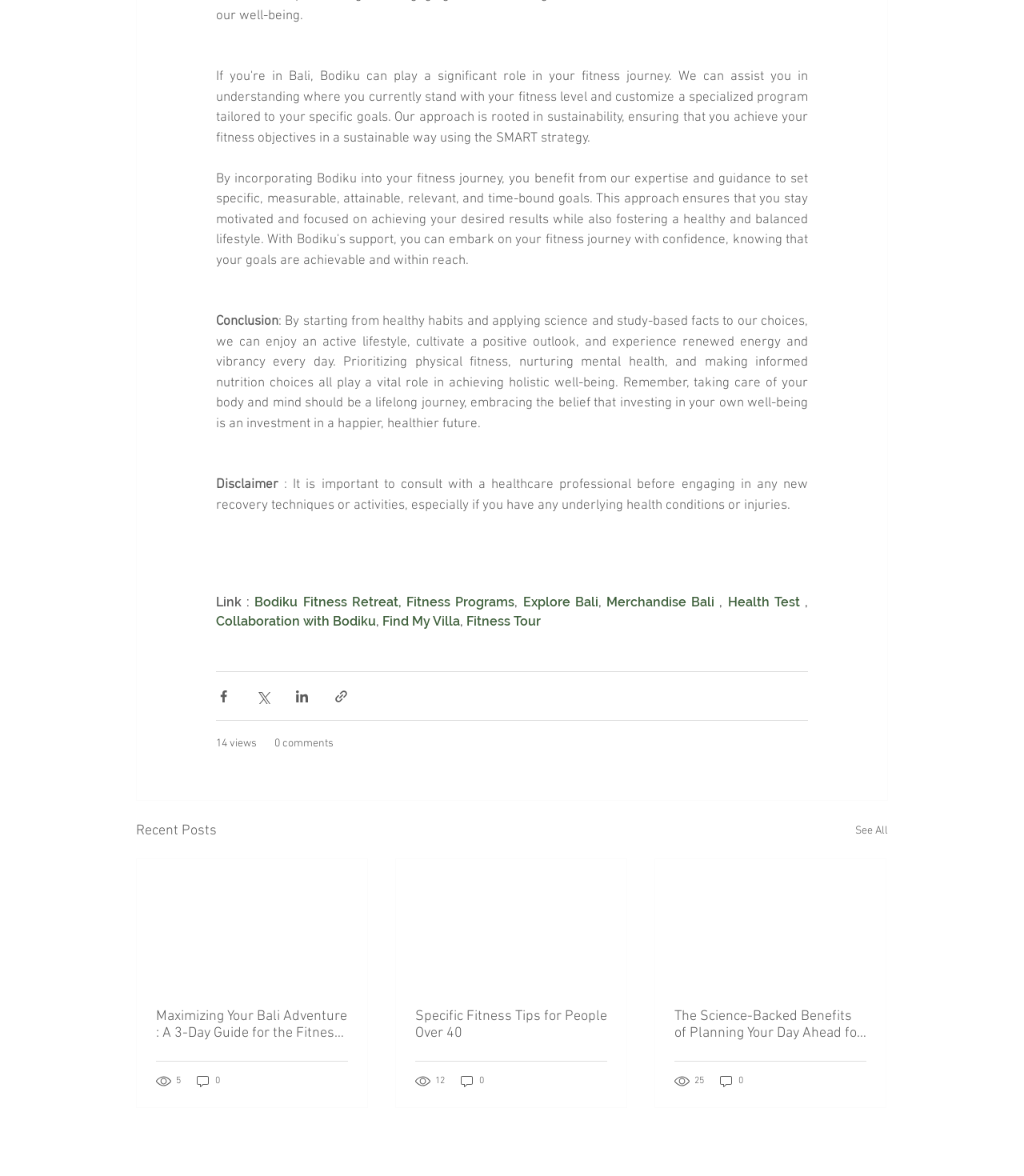Determine the bounding box coordinates of the clickable region to follow the instruction: "Read Maximizing Your Bali Adventure : A 3-Day Guide for the Fitness and Health Enthusiast".

[0.152, 0.857, 0.34, 0.886]